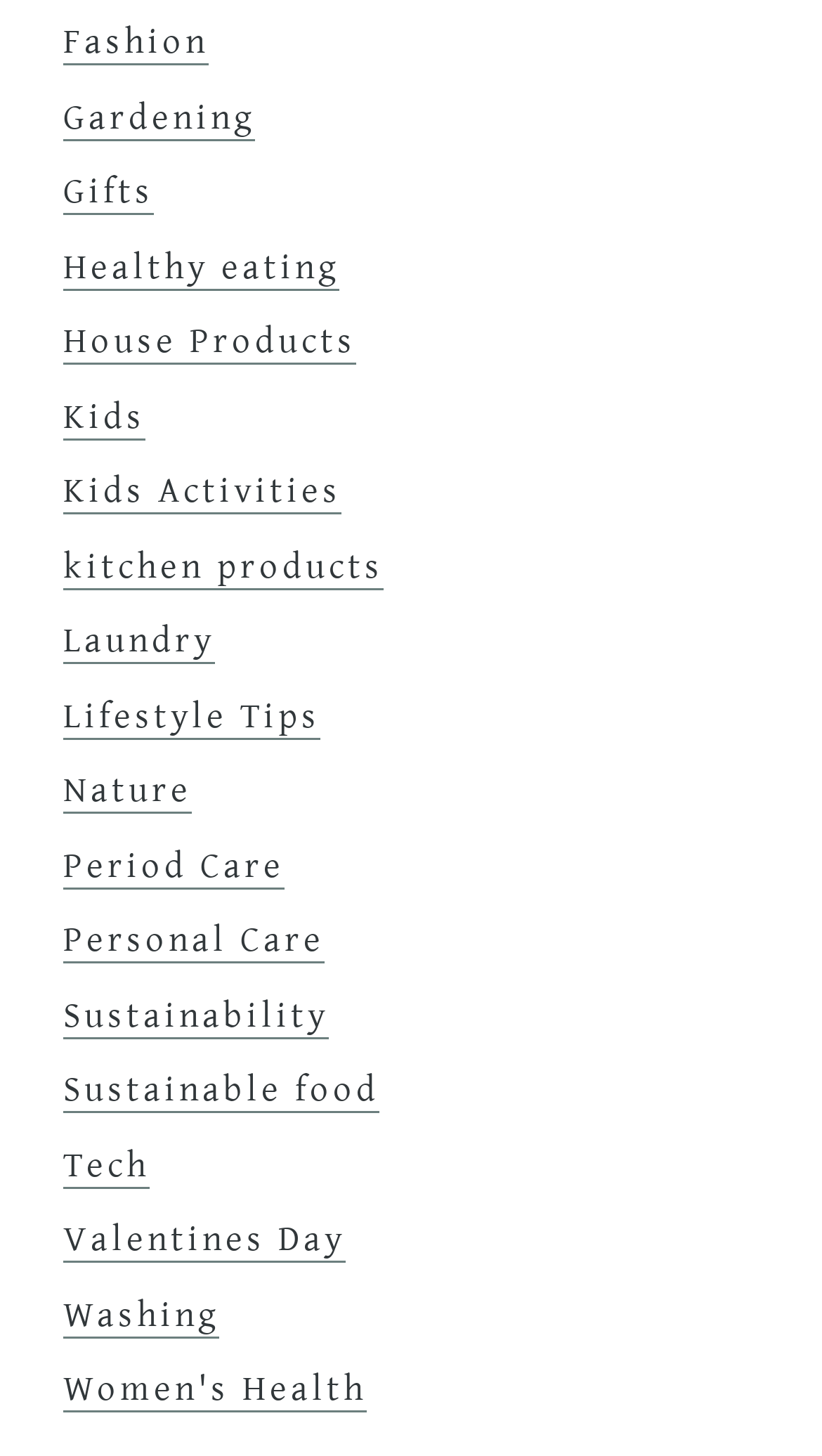What is the last category listed on the webpage?
Give a single word or phrase answer based on the content of the image.

Women's Health